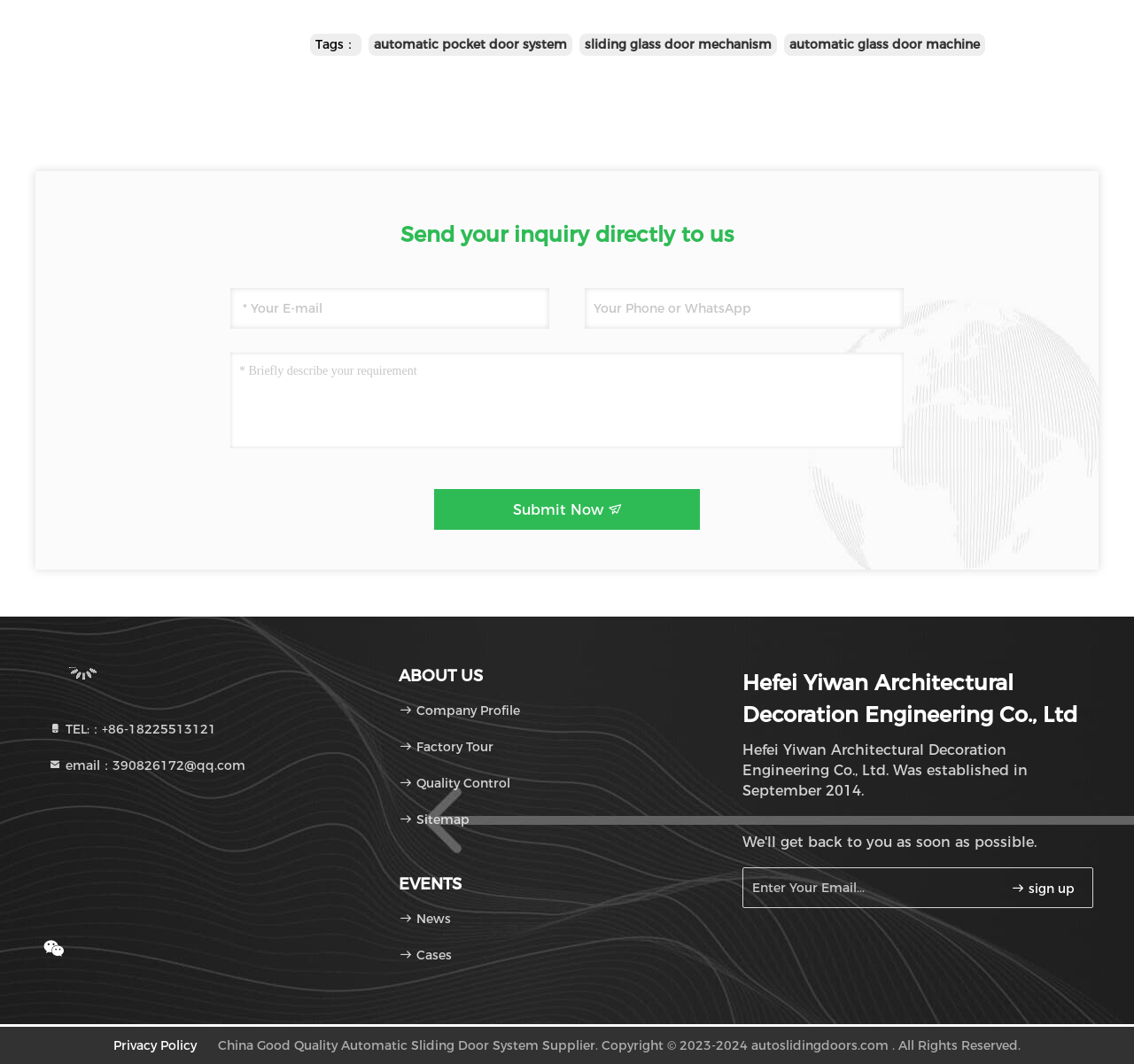Determine the bounding box coordinates of the region that needs to be clicked to achieve the task: "Submit your inquiry".

[0.383, 0.46, 0.617, 0.498]